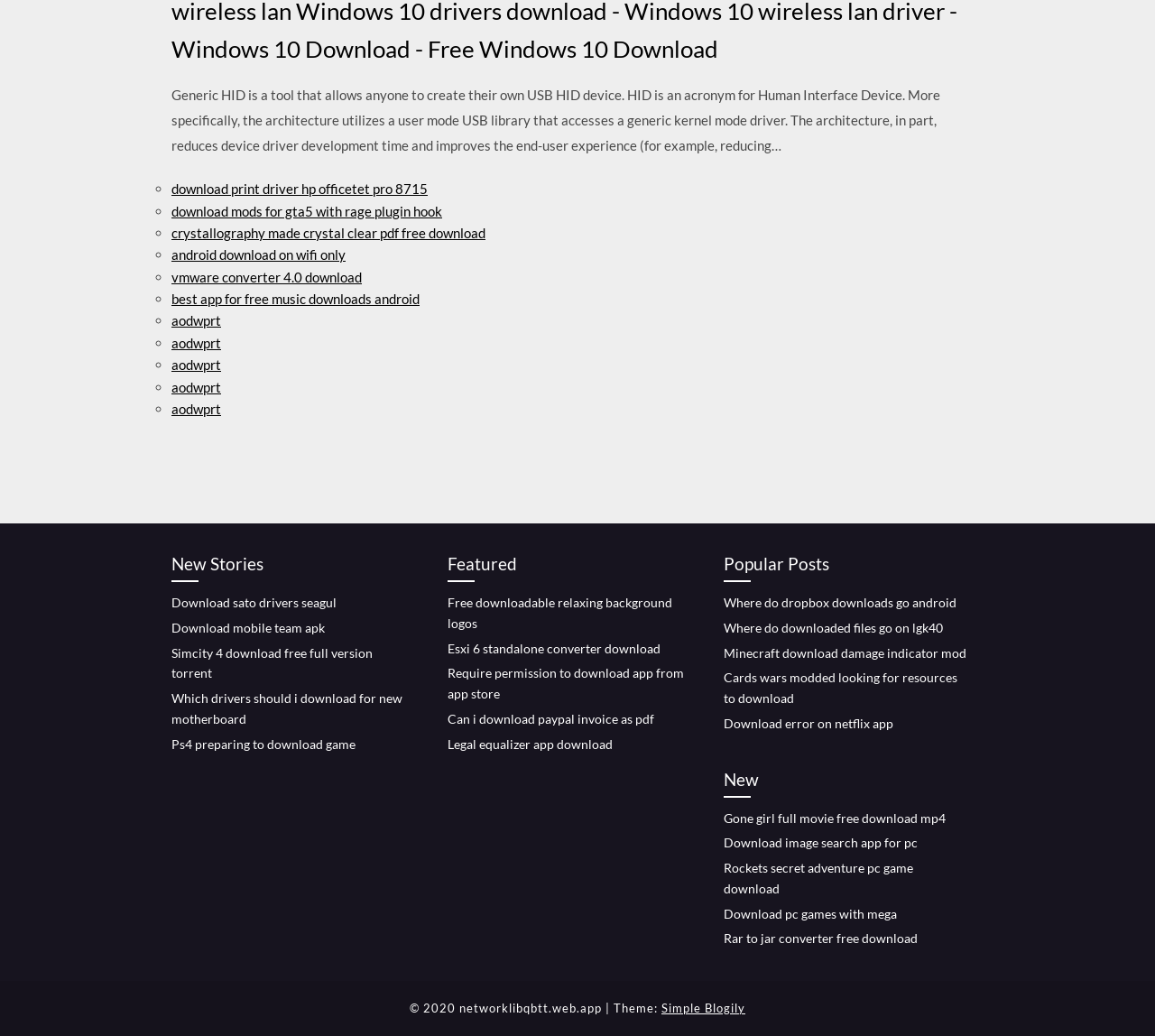Please provide a comprehensive response to the question based on the details in the image: What is the theme of this webpage?

The webpage has a theme, which is mentioned at the bottom of the webpage as 'Simple Blogily', indicating the design and layout of the webpage.